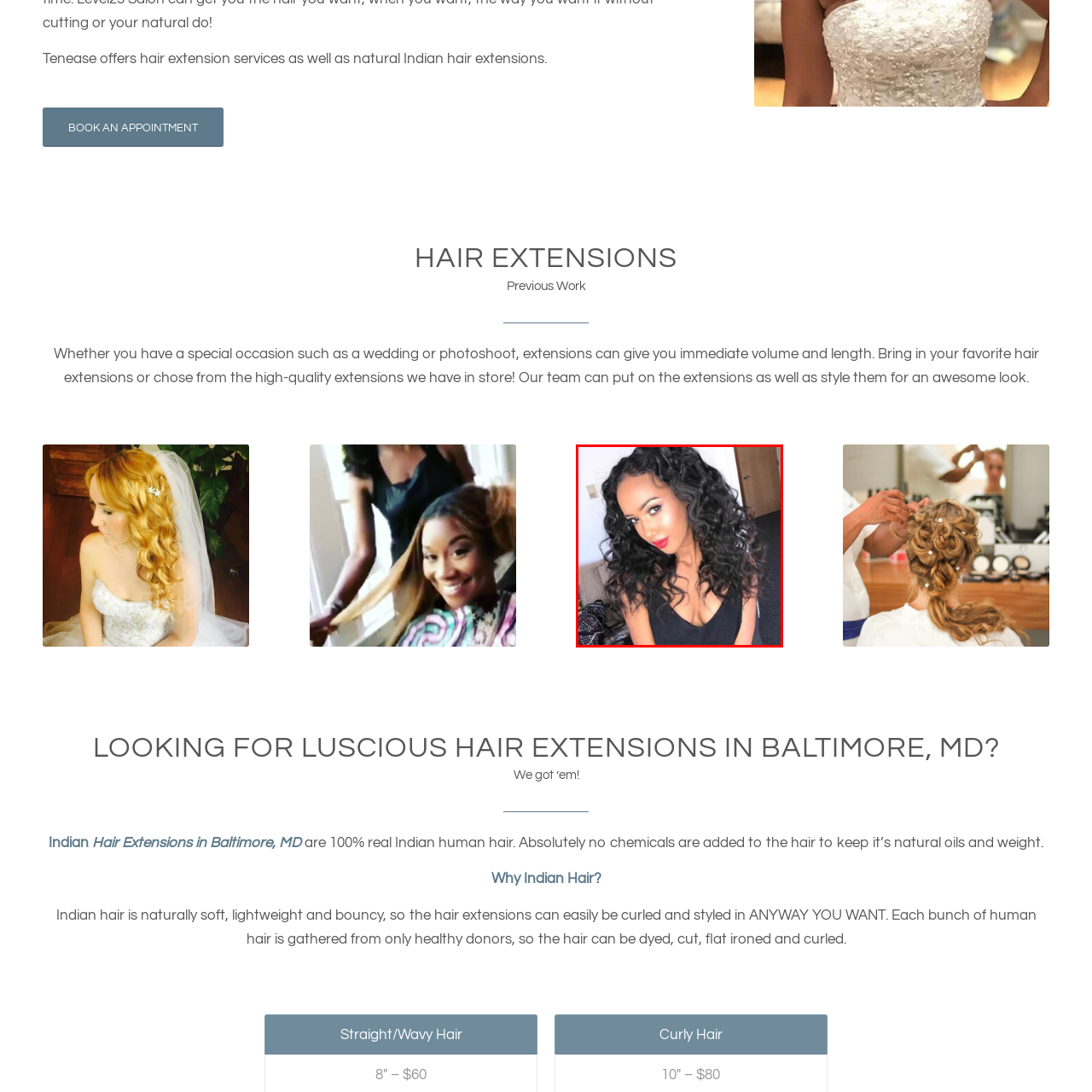Pay attention to the red boxed area, What is the purpose of the image? Provide a one-word or short phrase response.

to showcase hair extensions